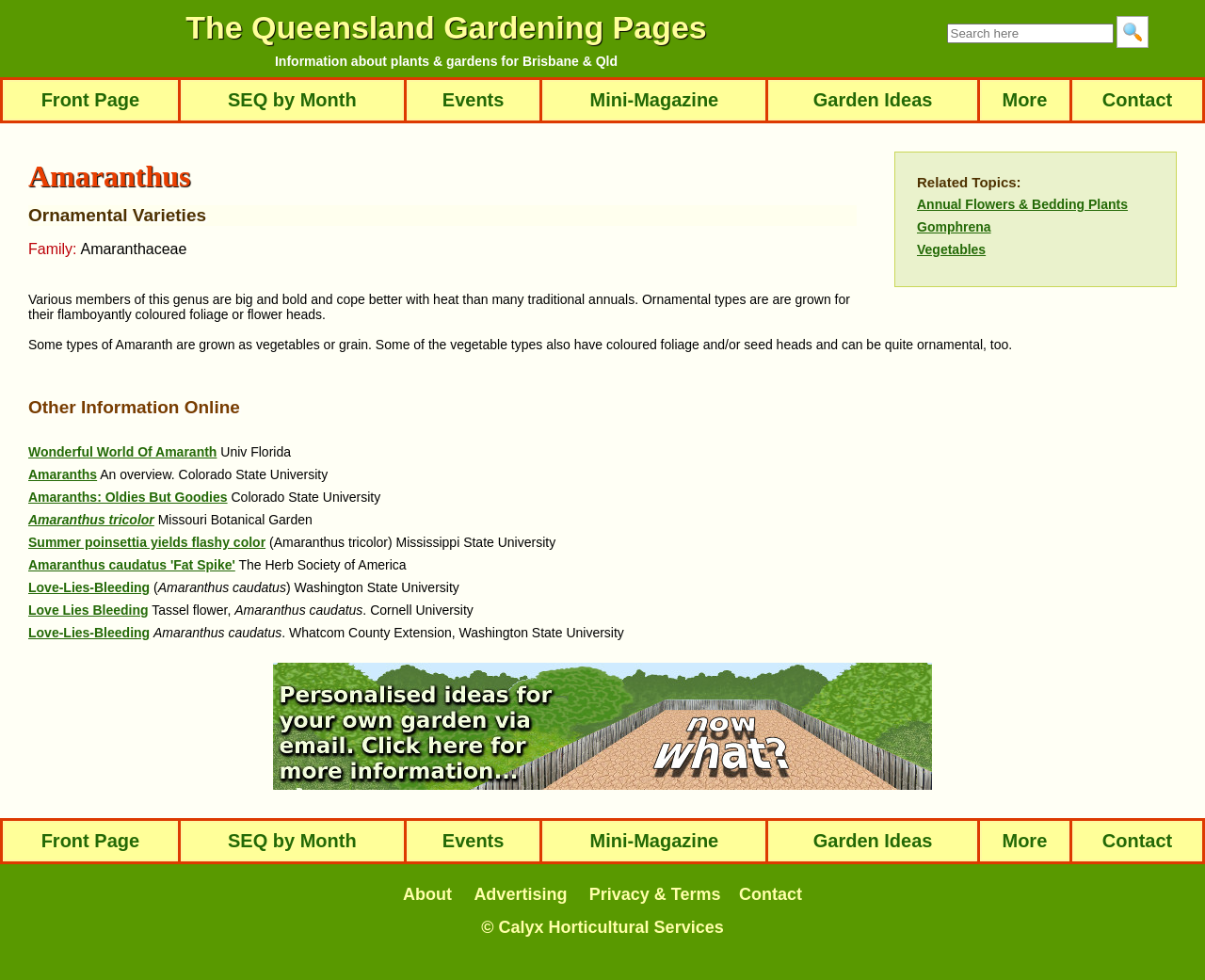Please identify the bounding box coordinates for the region that you need to click to follow this instruction: "Go to SEQ by Month".

[0.151, 0.084, 0.333, 0.121]